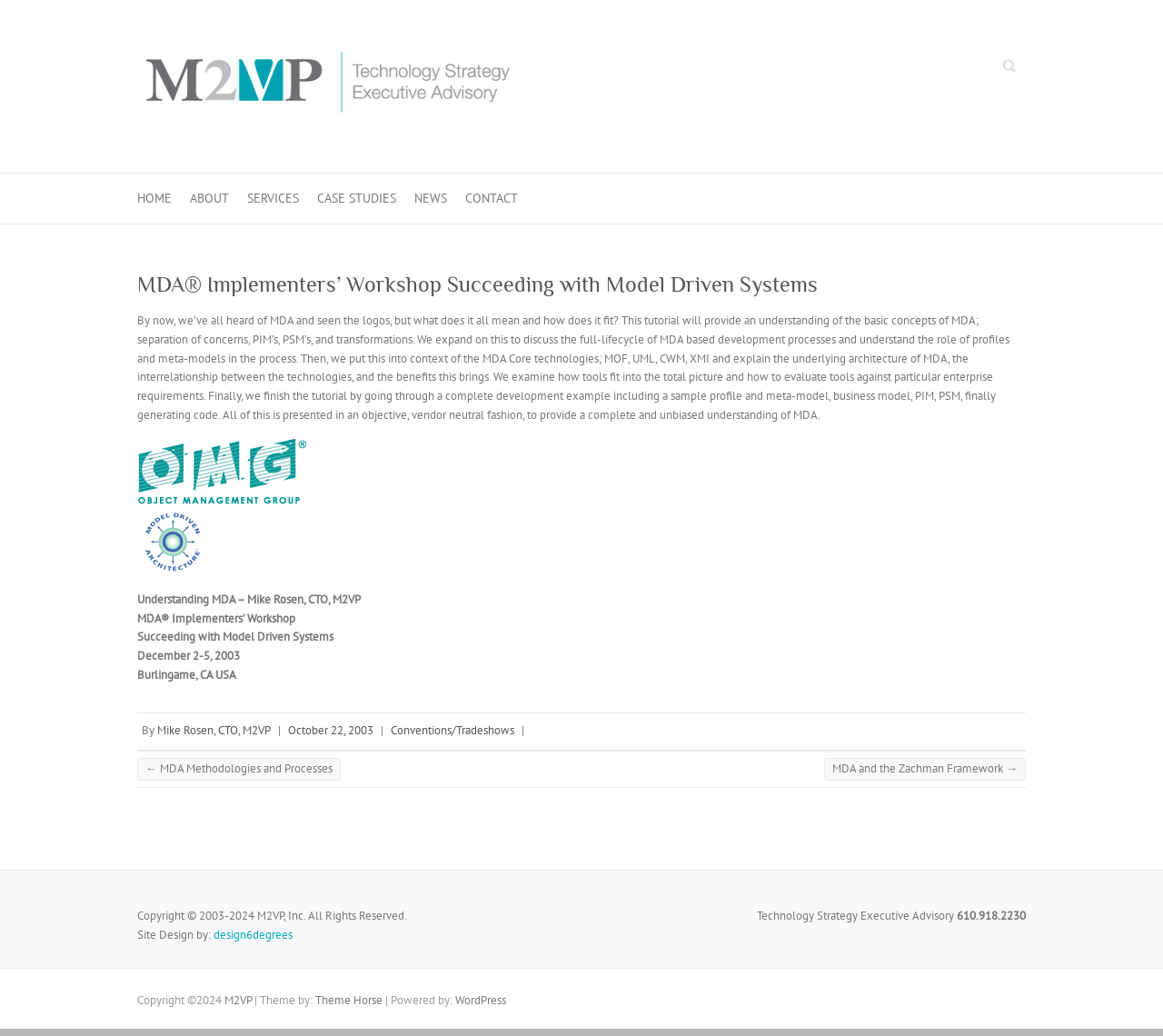Who is the author of the tutorial?
Use the information from the screenshot to give a comprehensive response to the question.

The webpage mentions 'Understanding MDA – Mike Rosen, CTO, M2VP', which suggests that Mike Rosen is the author of the tutorial.